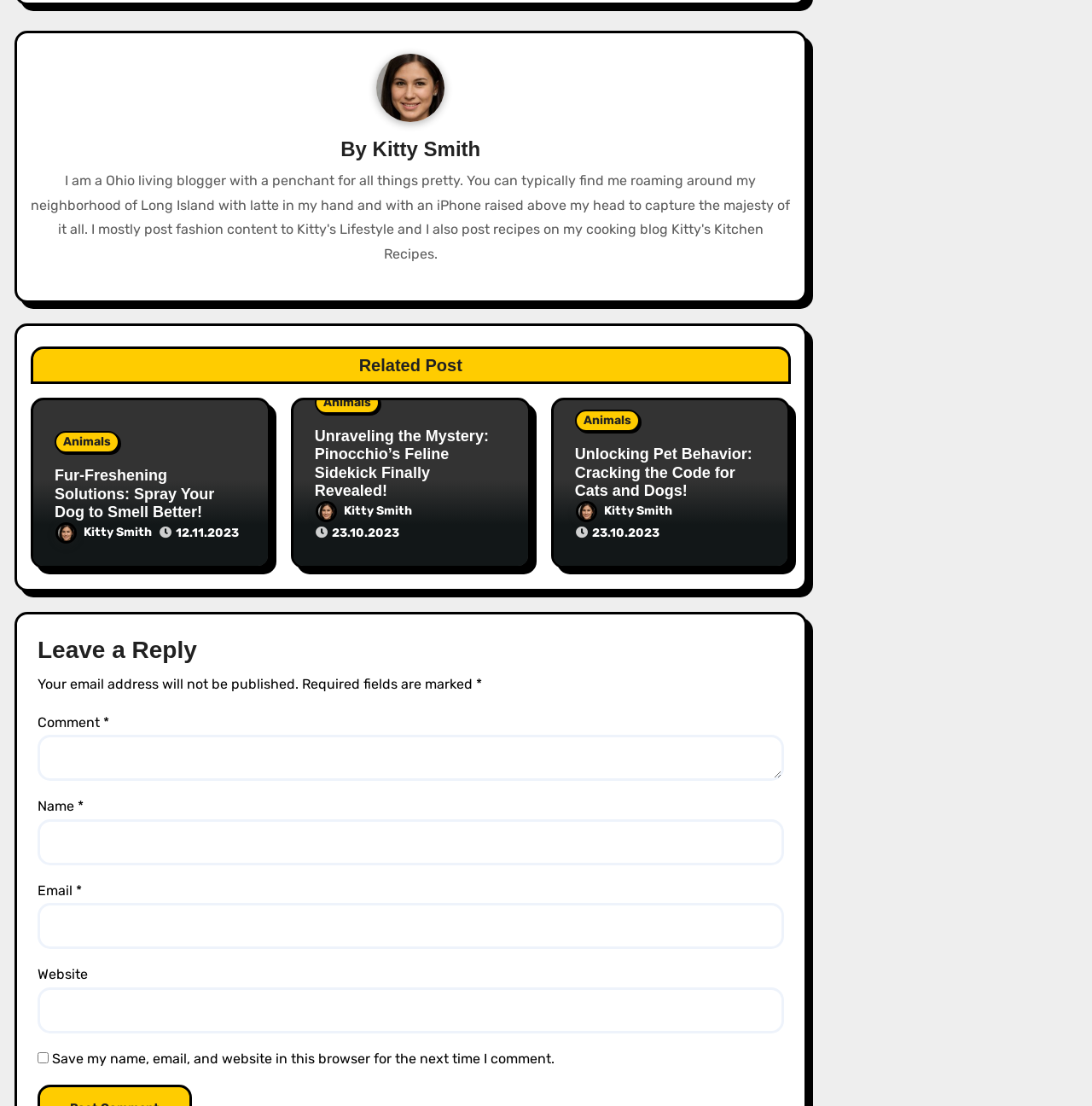Using the format (top-left x, top-left y, bottom-right x, bottom-right y), and given the element description, identify the bounding box coordinates within the screenshot: parent_node: Animals

[0.507, 0.362, 0.721, 0.512]